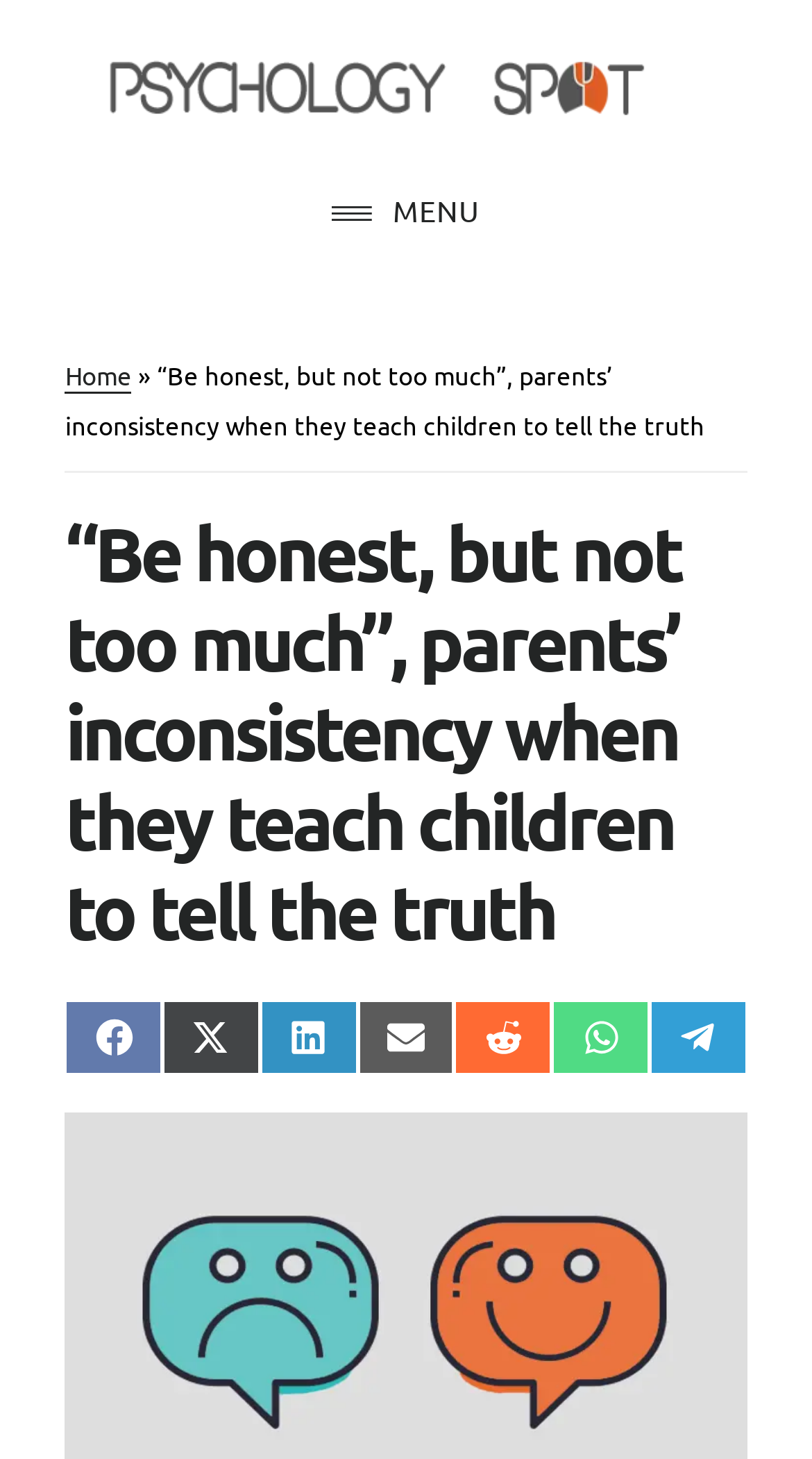Identify the bounding box coordinates necessary to click and complete the given instruction: "Share on Facebook".

[0.08, 0.685, 0.2, 0.736]